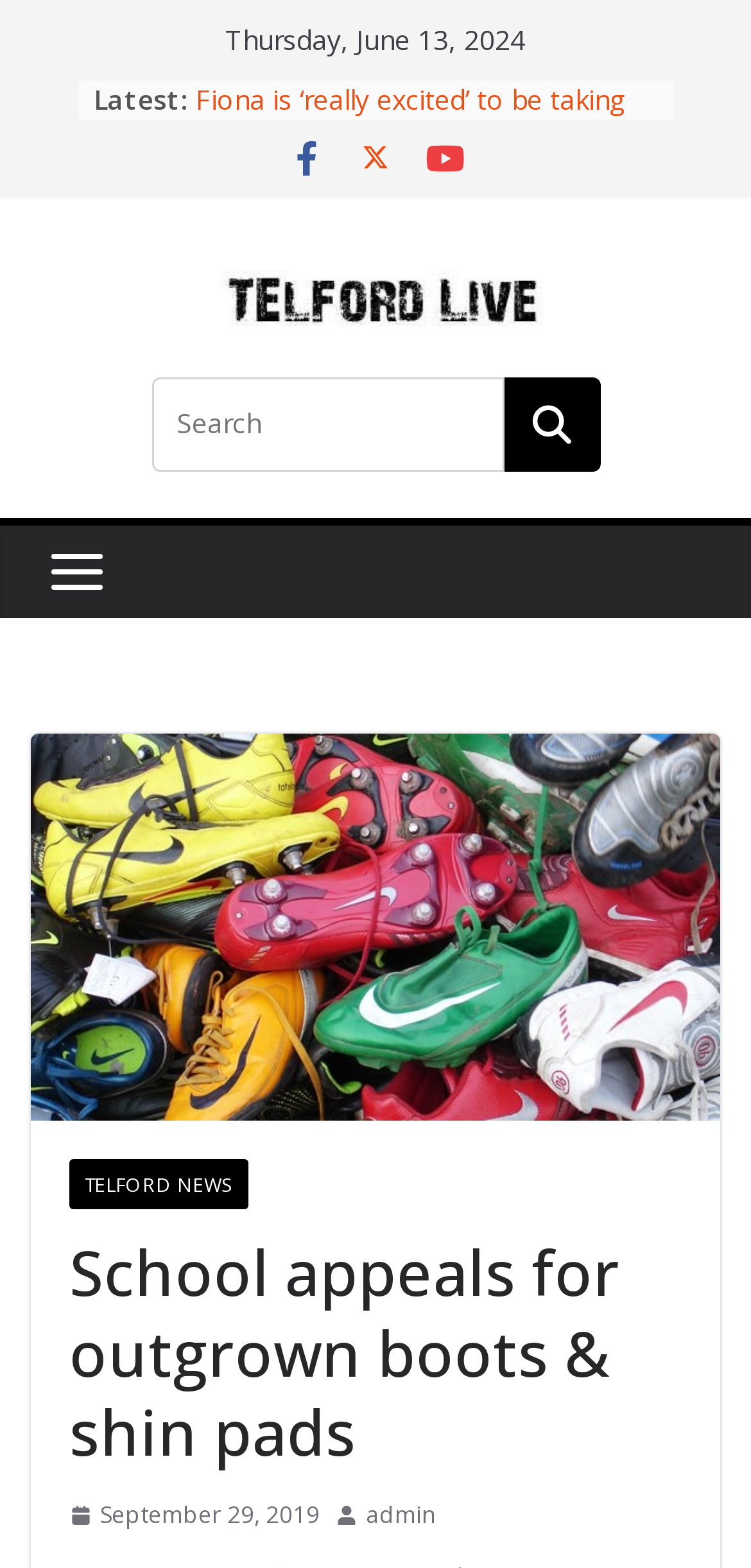What is the topic of the main article?
Provide a detailed and extensive answer to the question.

I found the topic of the main article by looking at the header element, which says 'School appeals for outgrown boots & shin pads'. This suggests that the main article is about a school appealing for outgrown boots and shin pads.